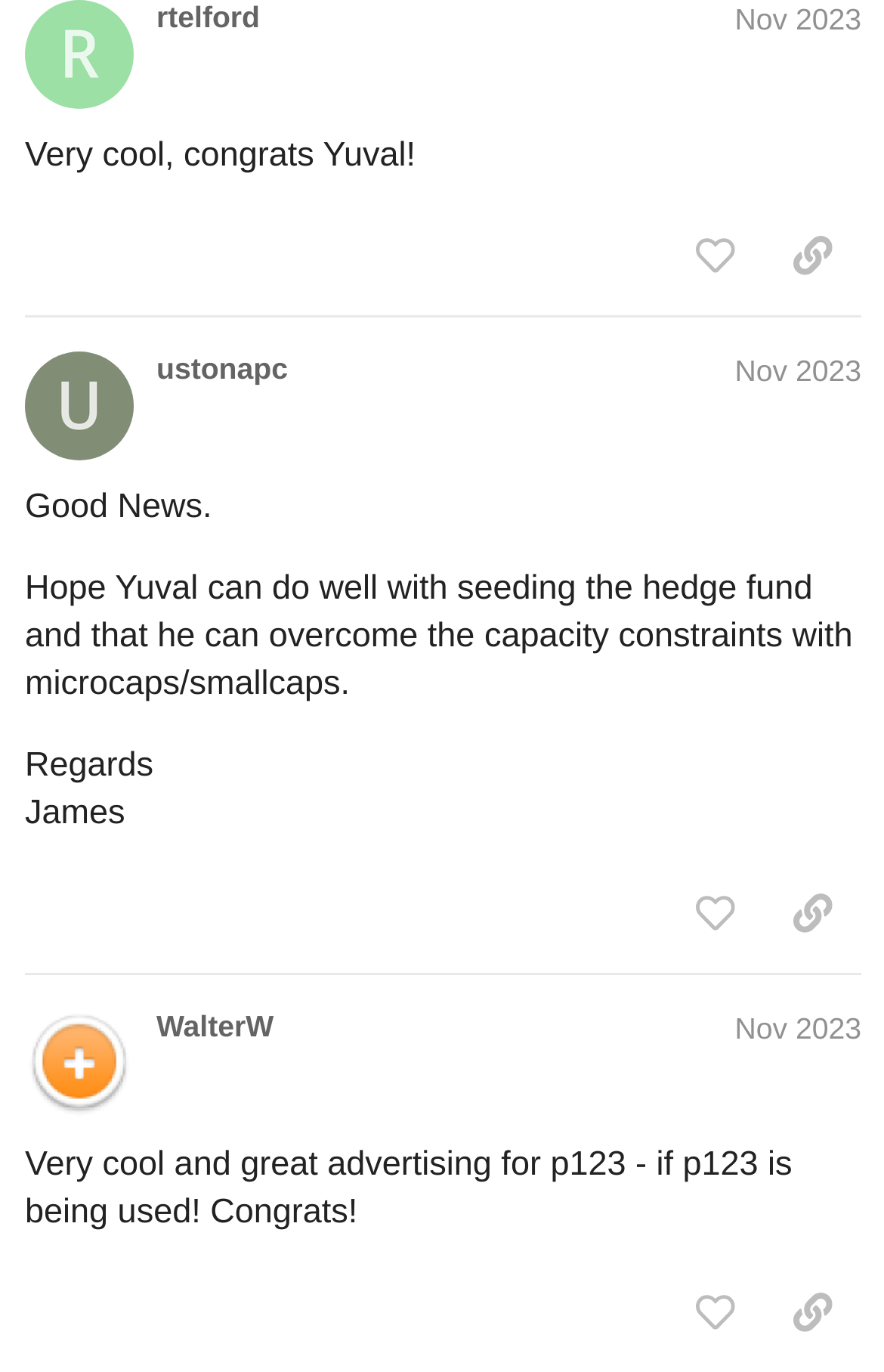Locate the bounding box coordinates of the item that should be clicked to fulfill the instruction: "Like this post".

[0.753, 0.635, 0.864, 0.697]